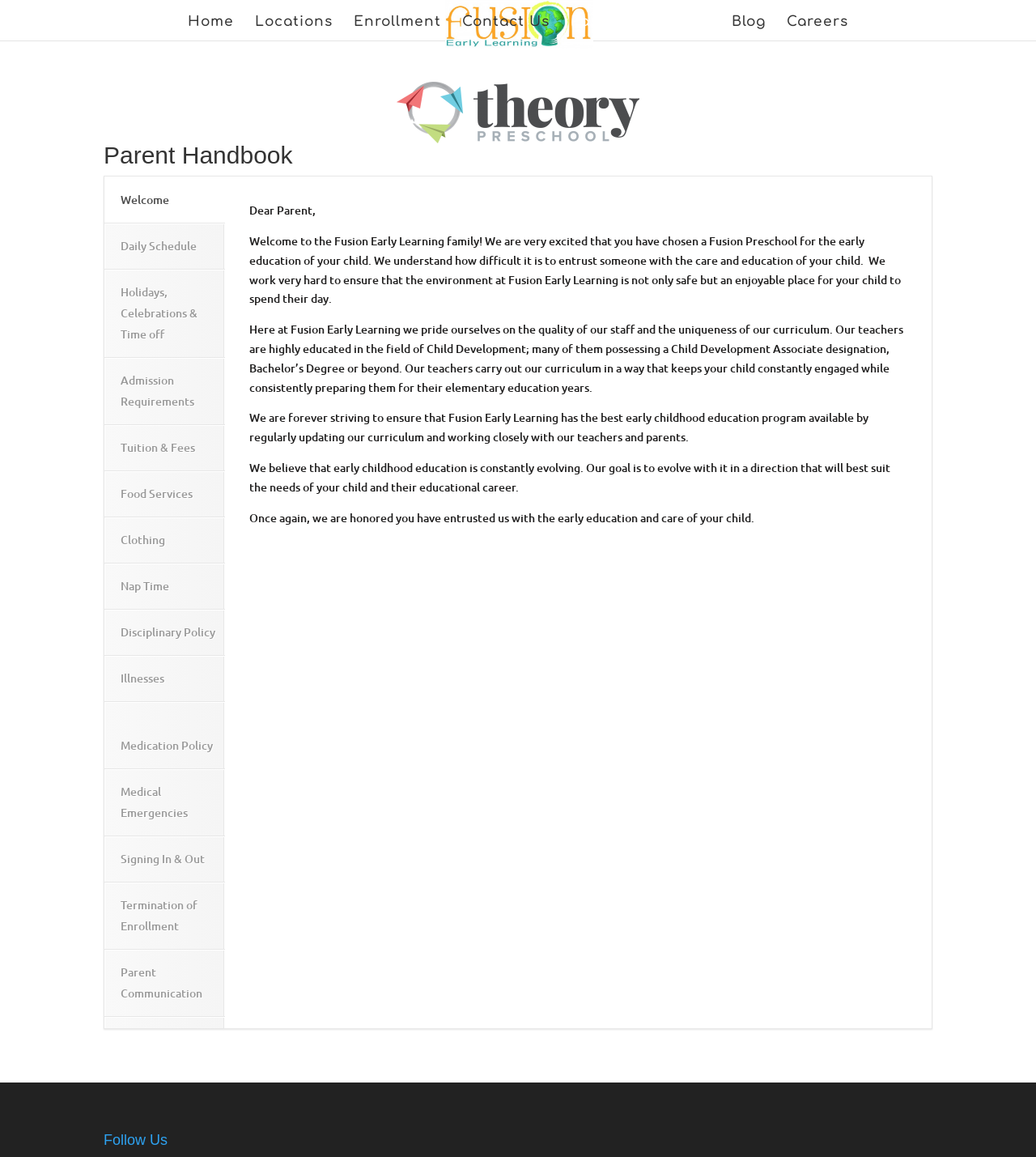How many links are there in the top navigation menu?
Based on the screenshot, provide a one-word or short-phrase response.

7